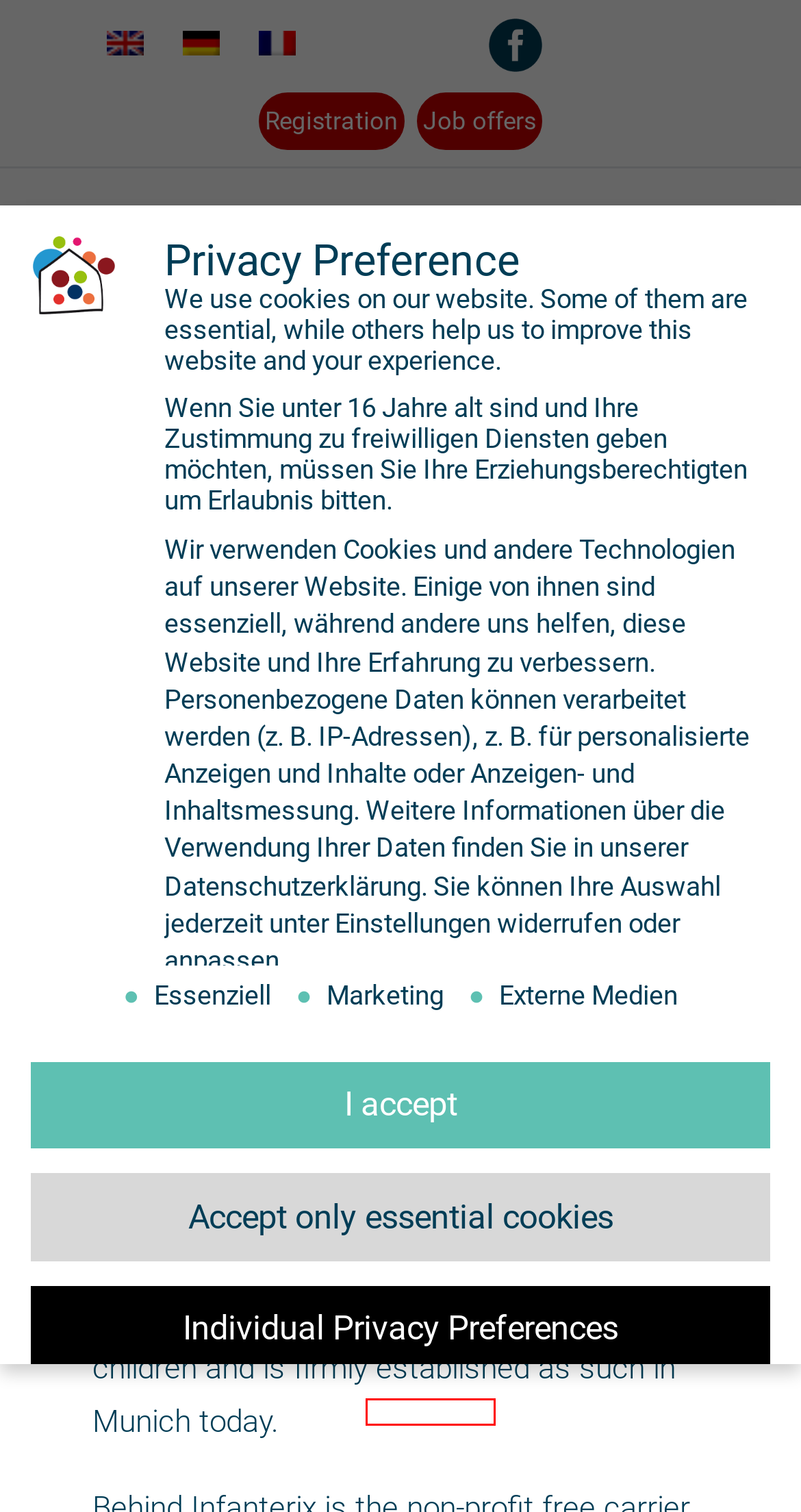Inspect the screenshot of a webpage with a red rectangle bounding box. Identify the webpage description that best corresponds to the new webpage after clicking the element inside the bounding box. Here are the candidates:
A. Impressum – Infanterix – Multilinguale Krippen & Kindergärten
B. Registration – Infanterix – Multilingual Daycare and Preschool
C. Datenschutz – Infanterix – Multilinguale Krippen & Kindergärten
D. Quality – Infanterix – Multilingual Daycare and Preschool
E. Educational goals – Infanterix – Multilingual Daycare and Preschool
F. Privacy Policy – Infanterix – Multilingual Daycare and Preschool
G. Jobs at Infanterix
H. Startseite - LMU München

C